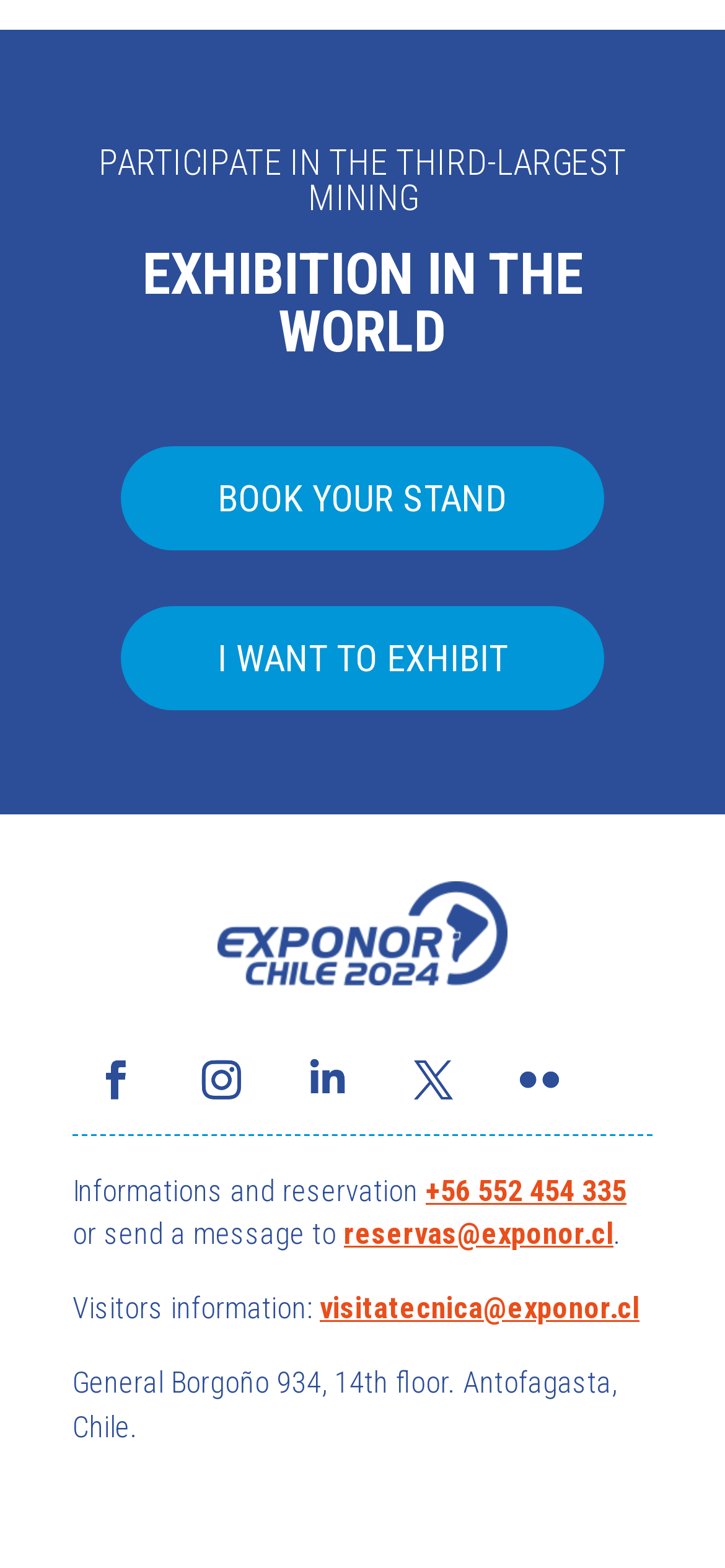Please answer the following question using a single word or phrase: 
What is the phone number for reservation?

+56 552 454 335